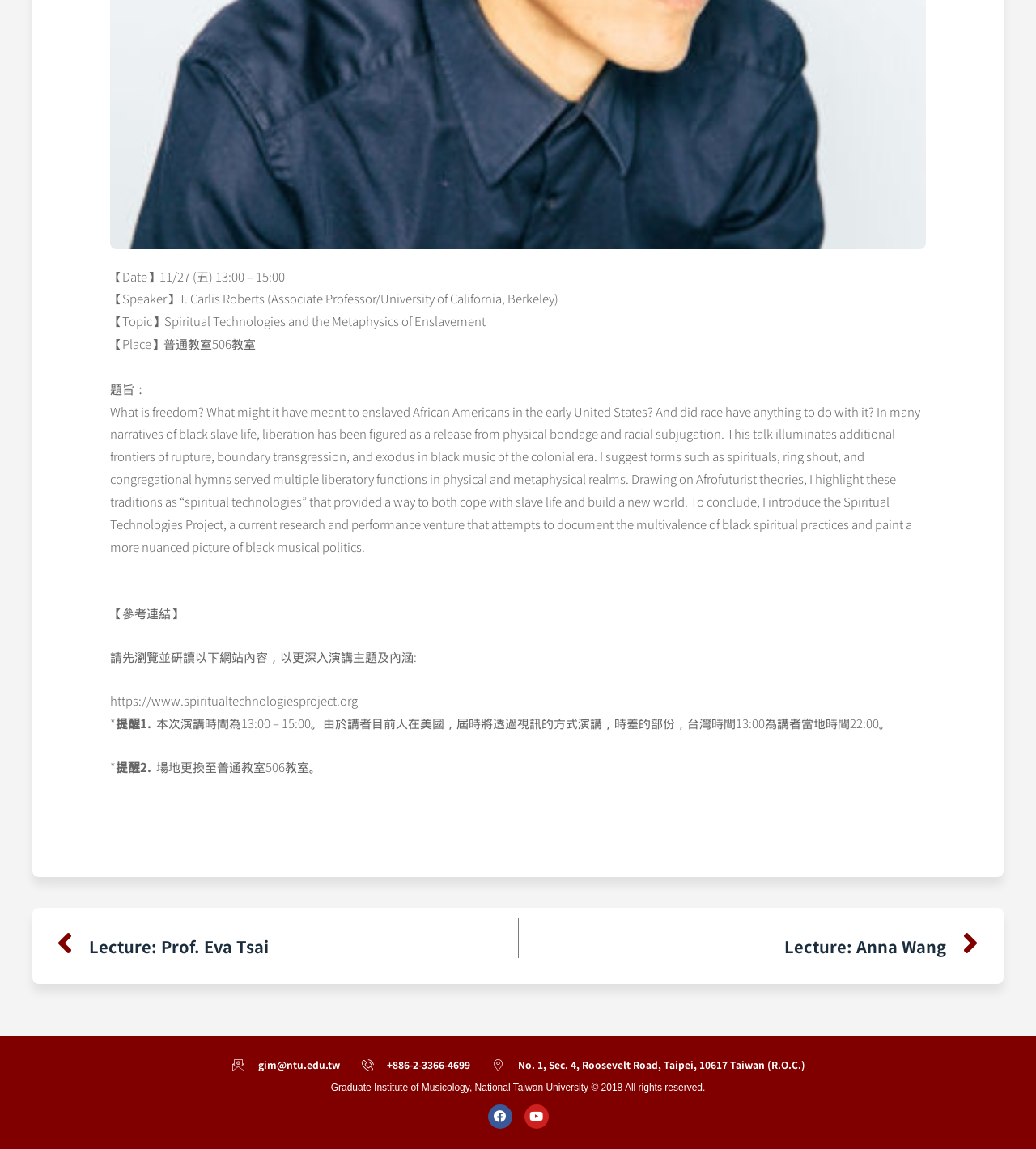Answer this question in one word or a short phrase: What is the topic of the lecture?

Spiritual Technologies and the Metaphysics of Enslavement